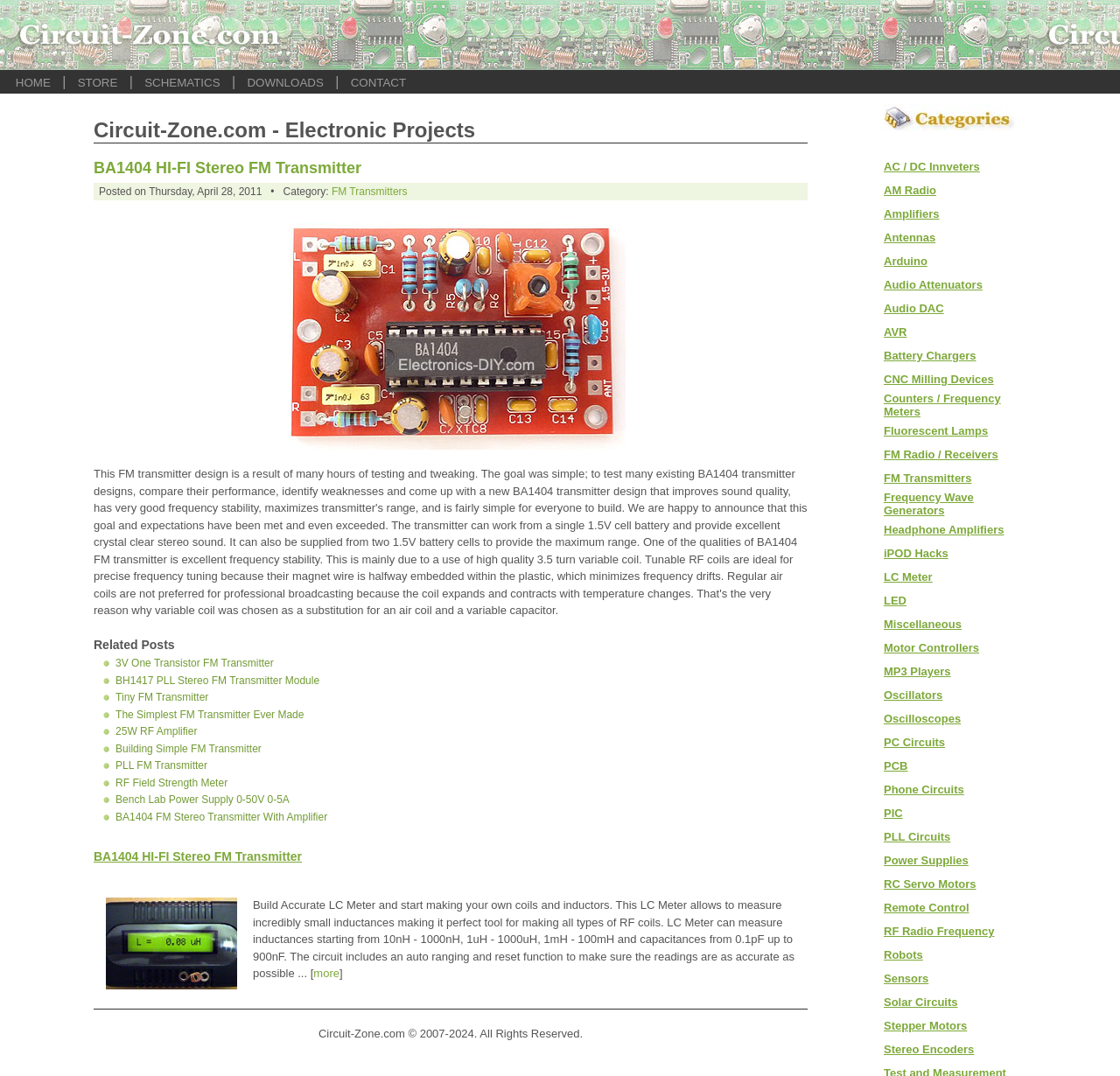Please identify the bounding box coordinates of the element's region that should be clicked to execute the following instruction: "View BA1404 HI-FI Stereo FM Transmitter details". The bounding box coordinates must be four float numbers between 0 and 1, i.e., [left, top, right, bottom].

[0.246, 0.407, 0.559, 0.42]